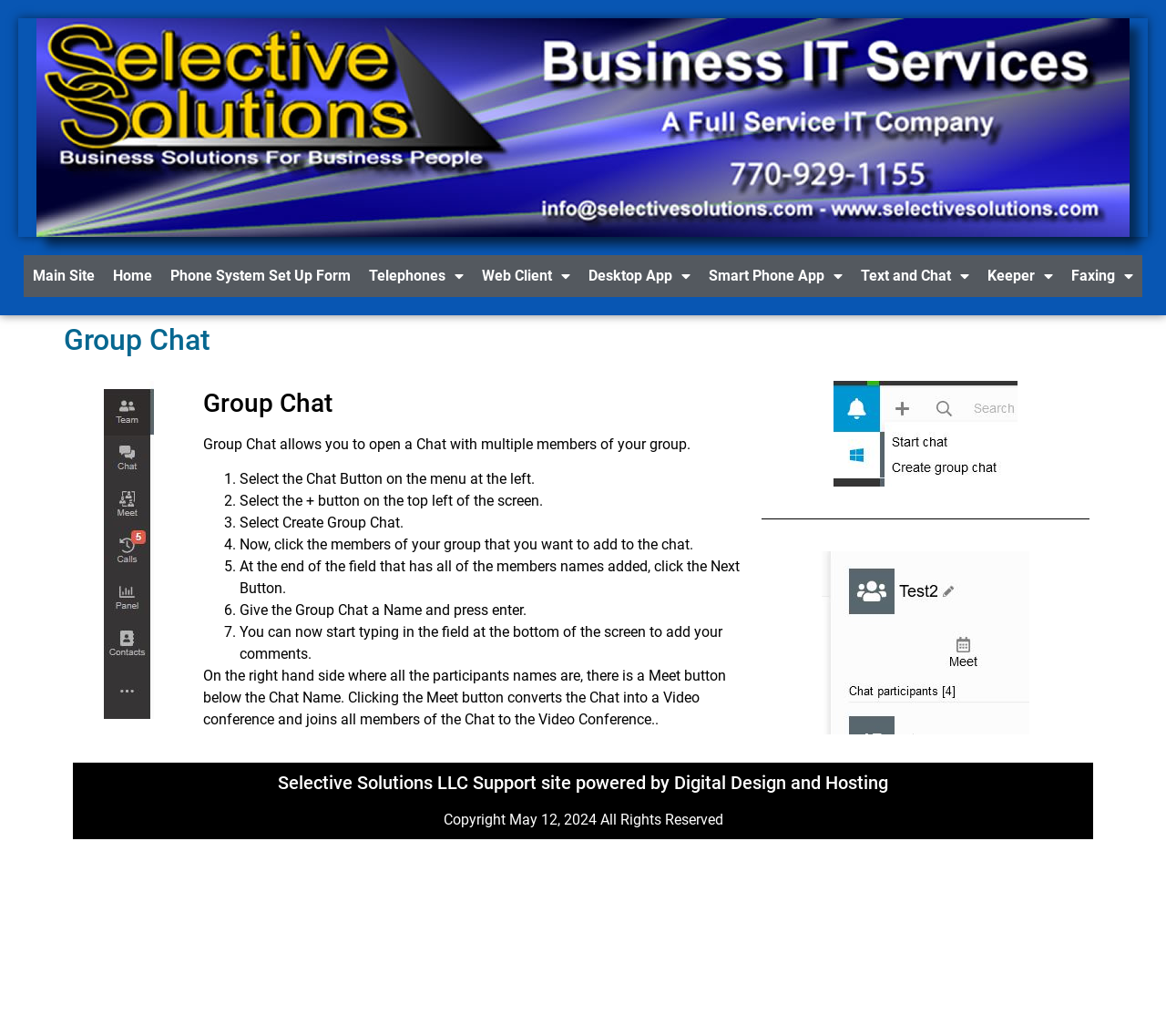Pinpoint the bounding box coordinates for the area that should be clicked to perform the following instruction: "Click Text and Chat".

[0.73, 0.246, 0.839, 0.287]